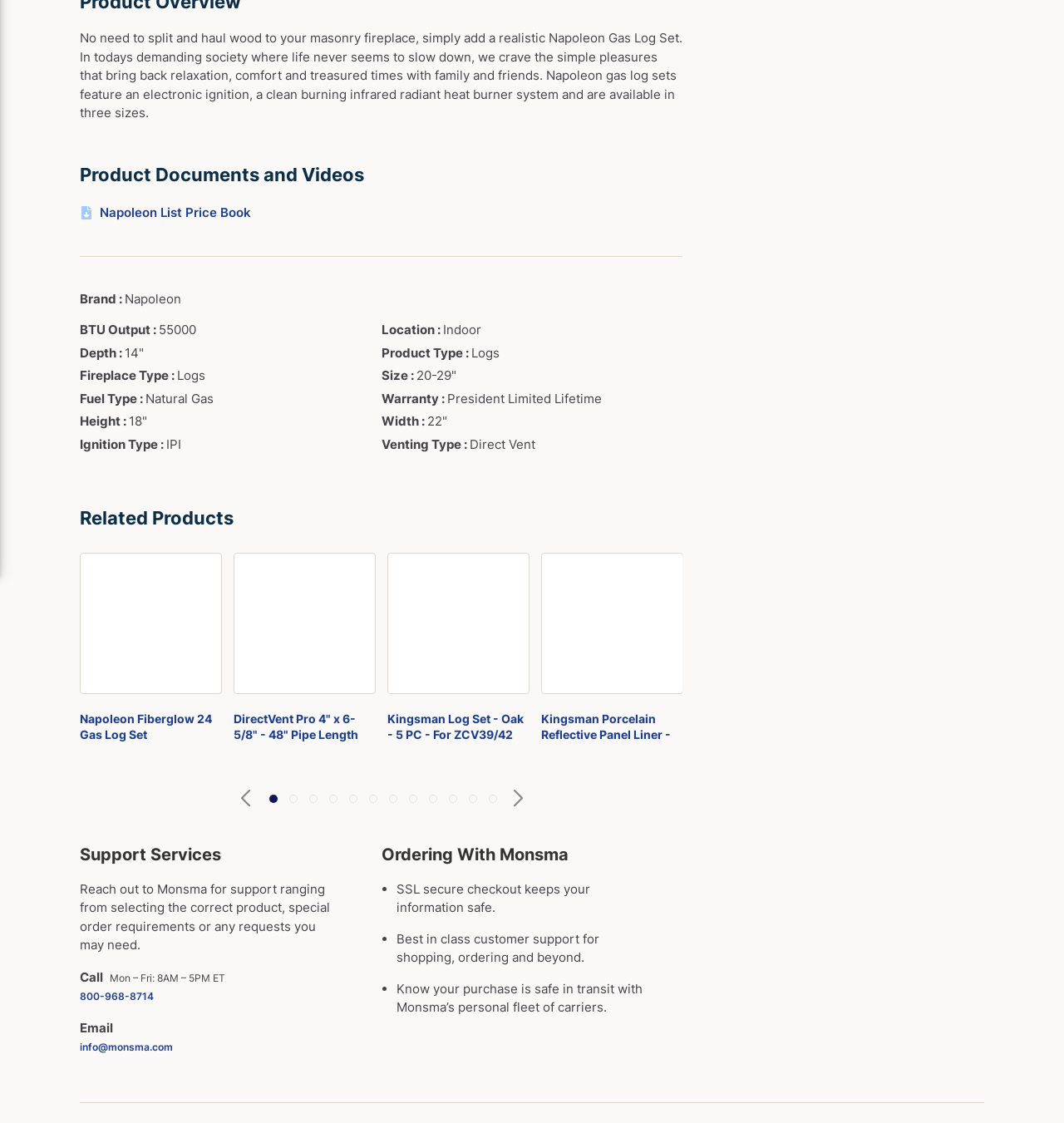Determine the bounding box for the UI element that matches this description: "Storage, Shelving & Interiors".

[0.204, 0.045, 0.438, 0.07]